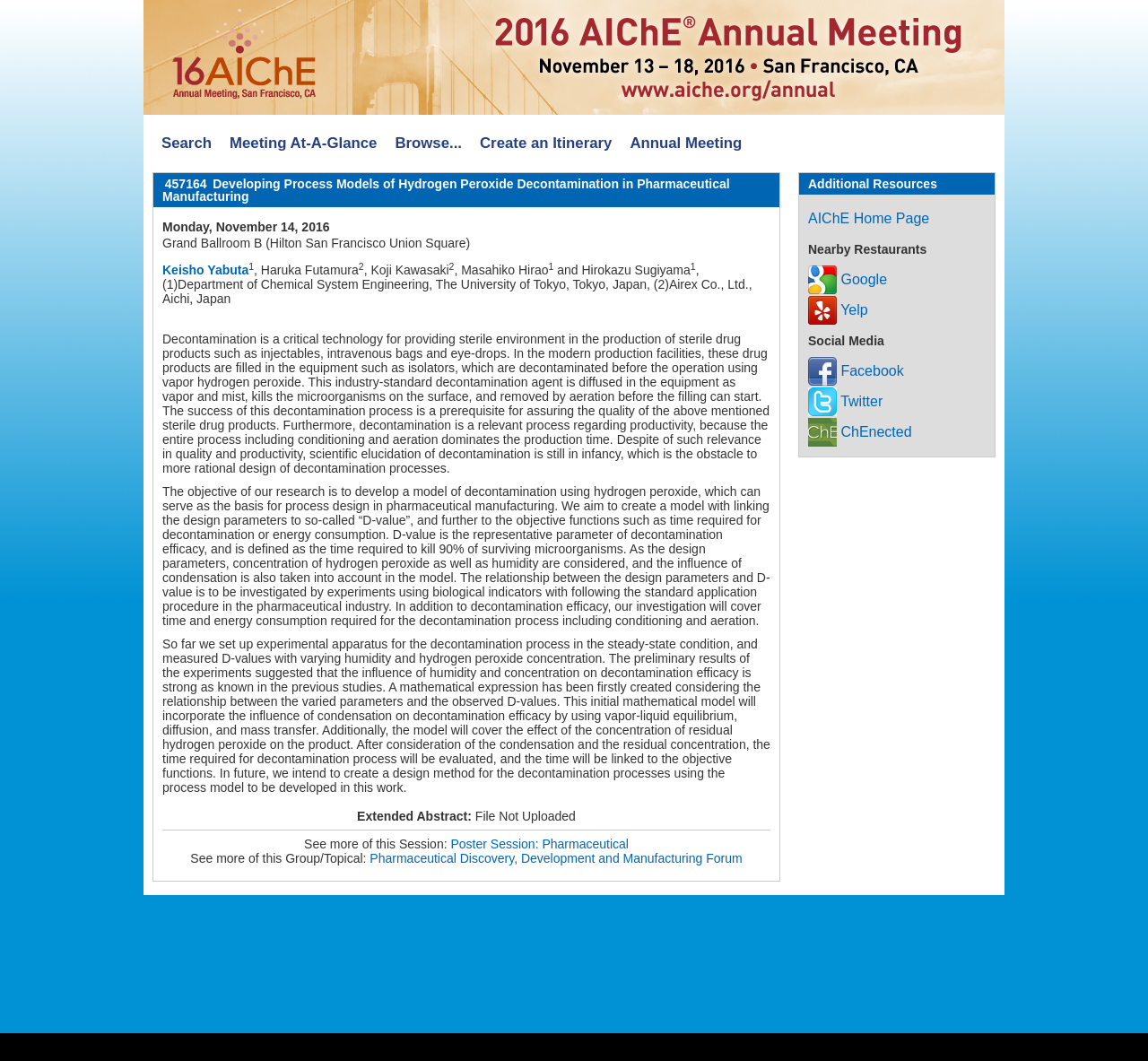Please respond to the question using a single word or phrase:
Where is the meeting taking place?

Hilton San Francisco Union Square